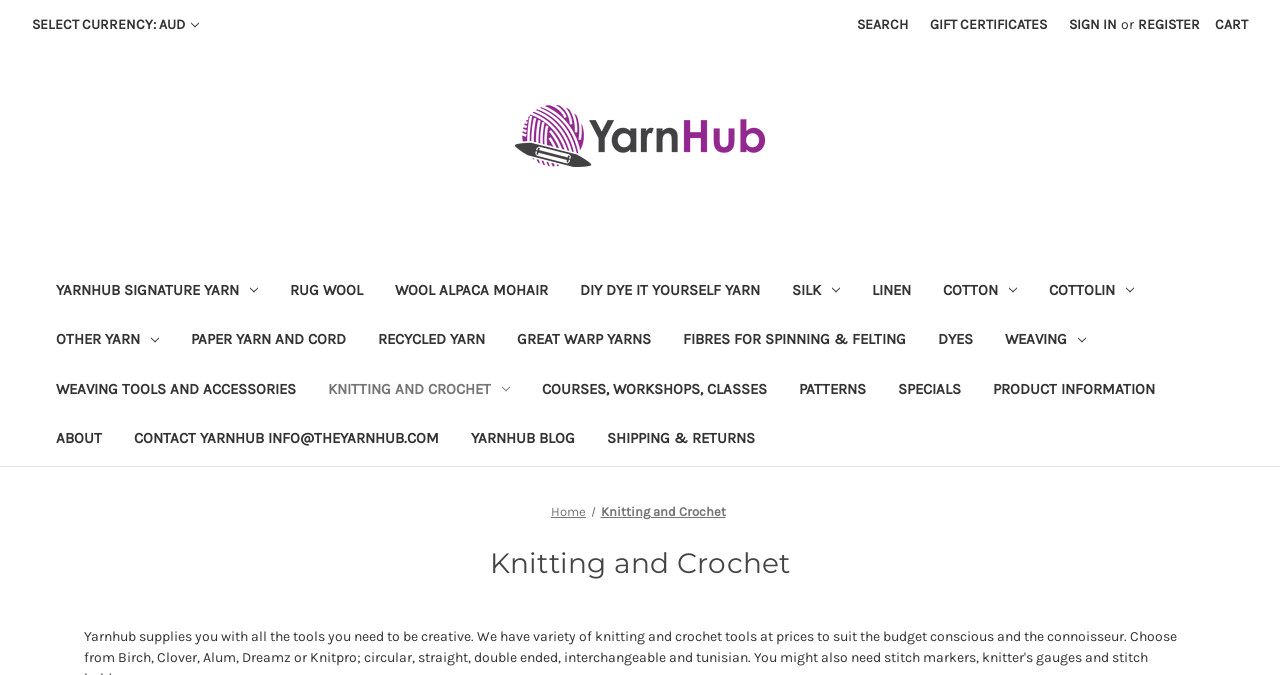Provide a one-word or brief phrase answer to the question:
What is the website about?

Knitting and Crochet